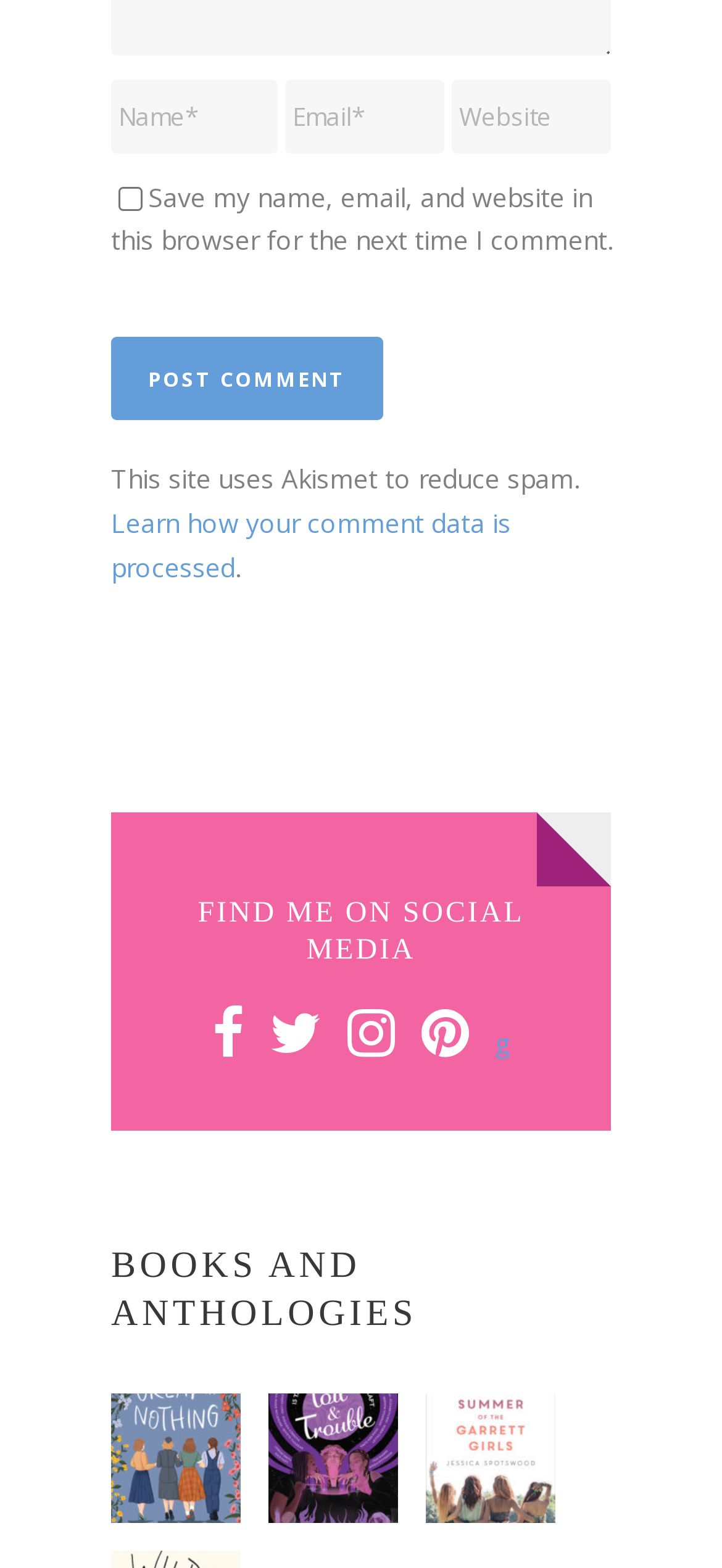Please give a succinct answer to the question in one word or phrase:
What is the purpose of the checkbox?

Save comment data